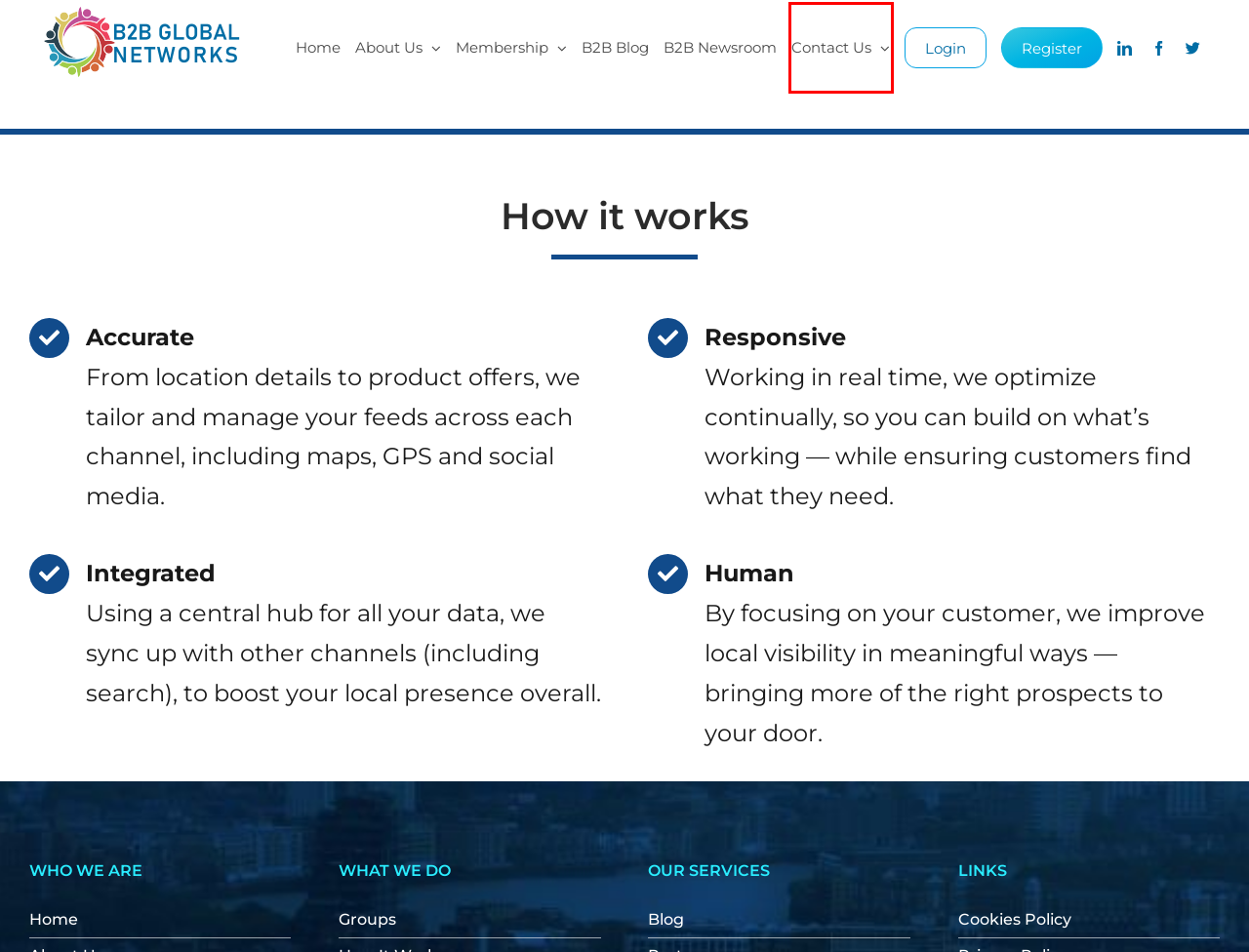Analyze the screenshot of a webpage featuring a red rectangle around an element. Pick the description that best fits the new webpage after interacting with the element inside the red bounding box. Here are the candidates:
A. Membership - B2B Global Networks
B. Contact Us - B2B Global Networks
C. Groups – B2B Global Networks
D. Home - B2B Global Networks
E. Blog - B2B Global Networks
F. Request Membership – B2B Global Networks
G. About Us - B2B Global Networks
H. B2B Newsroom - B2B Global Networks

B